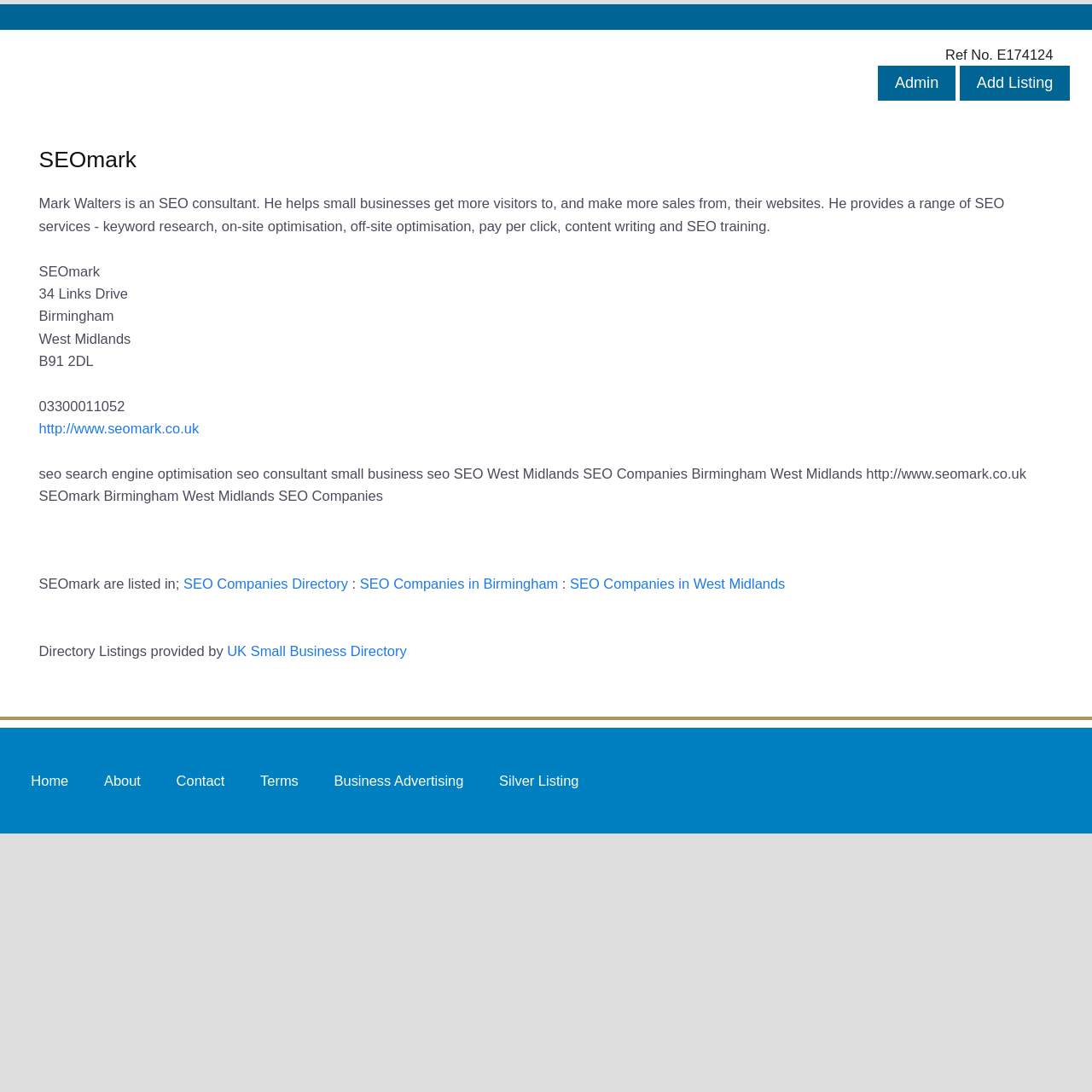Present a detailed account of what is displayed on the webpage.

The webpage is about SEOmark, an SEO consultant based in Birmingham, West Midlands. At the top right corner, there is a section with a reference number "E174124" and two buttons, "Admin" and "Add Listing". Below this section, the title "SEOmark" is prominently displayed.

The main content of the webpage is a brief description of SEOmark's services, which includes keyword research, on-site optimization, off-site optimization, pay-per-click, content writing, and SEO training. This description is followed by the consultant's contact information, including address, phone number, and website URL.

On the left side of the webpage, there is a list of links, including "Home", "About", "Contact", "Terms", "Business Advertising", and "Silver Listing". These links are likely part of the website's navigation menu.

At the bottom of the webpage, there is a section that lists SEOmark's directory listings, including "SEO Companies Directory", "SEO Companies in Birmingham", and "SEO Companies in West Midlands". This section also mentions that the directory listings are provided by the UK Small Business Directory.